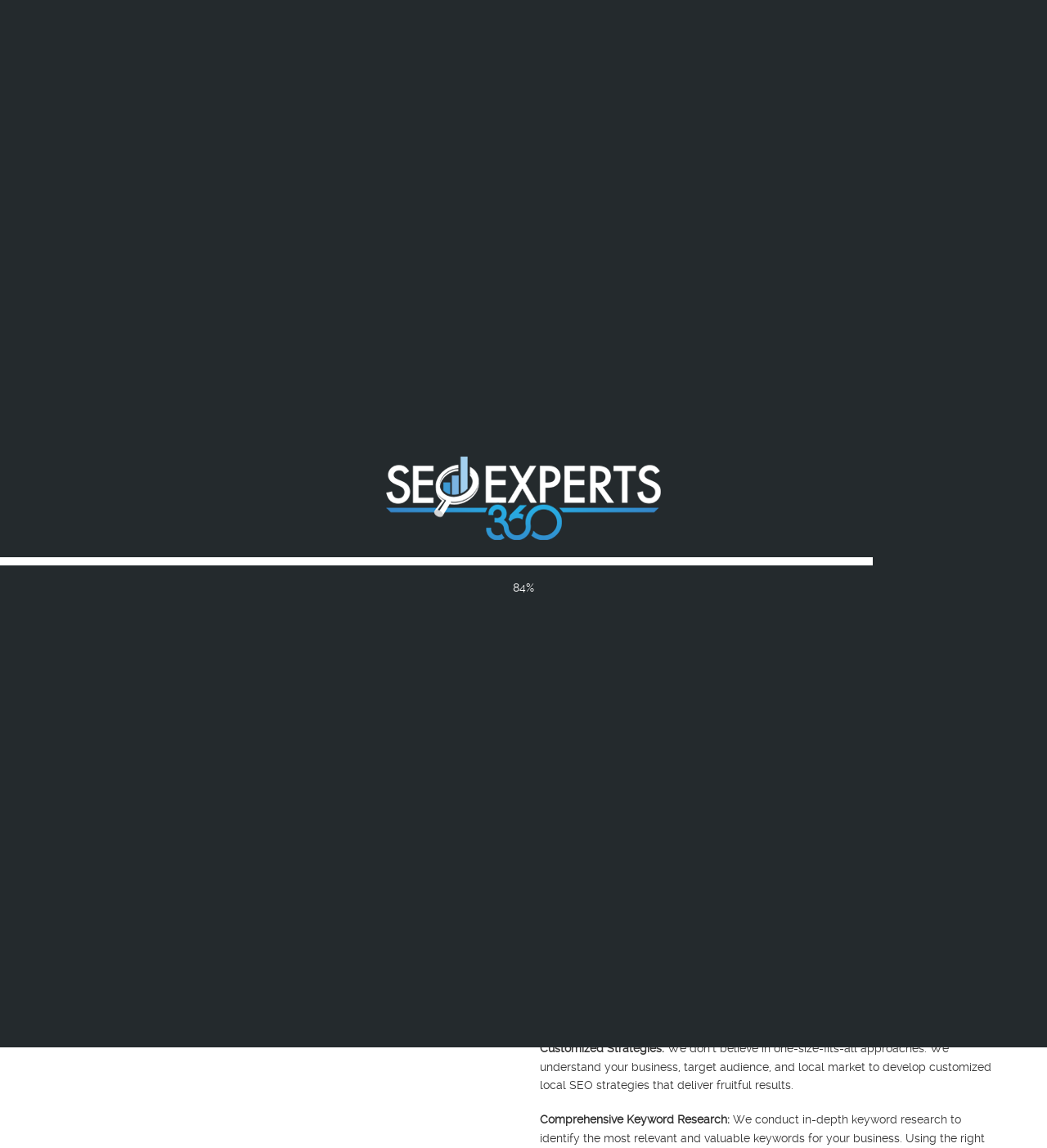Answer succinctly with a single word or phrase:
What is the location of the business?

Denver